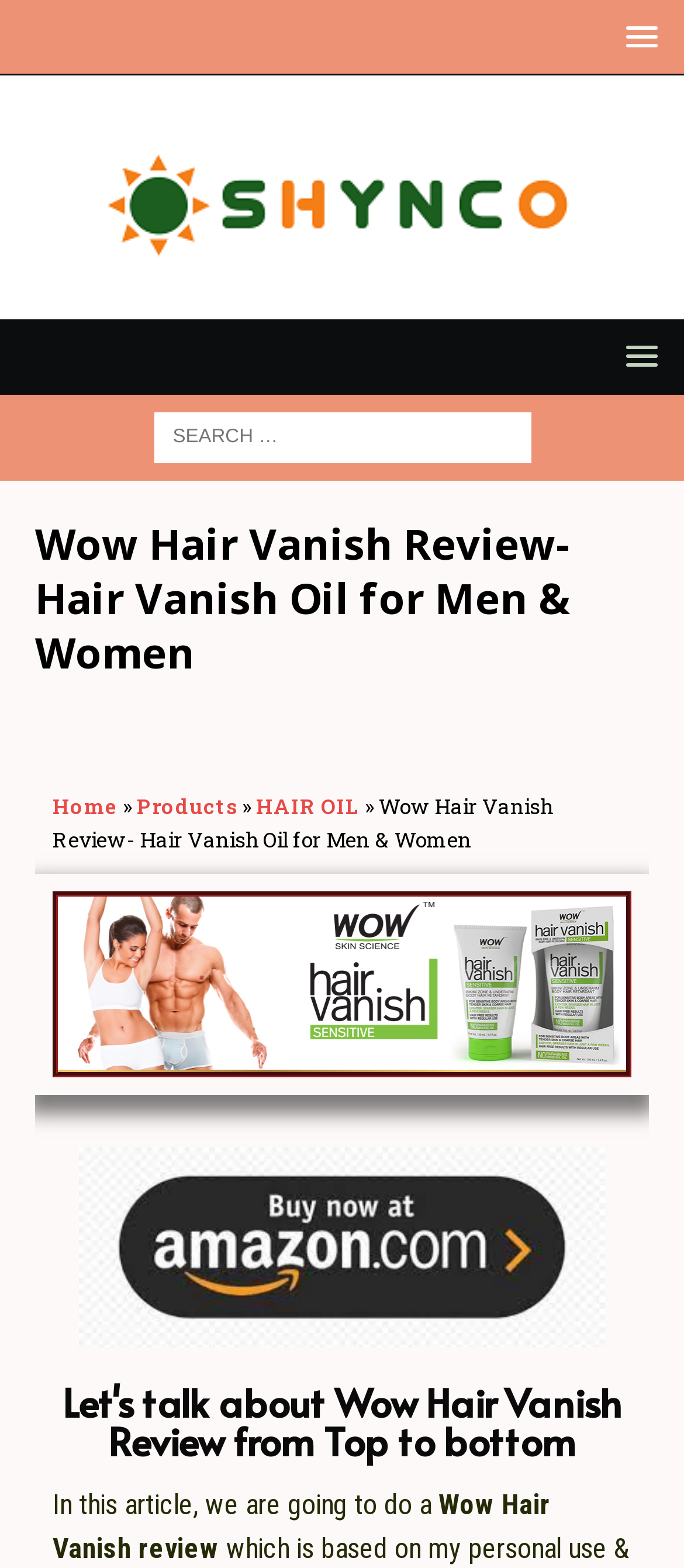Please find the bounding box coordinates of the element that needs to be clicked to perform the following instruction: "read the article". The bounding box coordinates should be four float numbers between 0 and 1, represented as [left, top, right, bottom].

[0.077, 0.948, 0.641, 0.97]